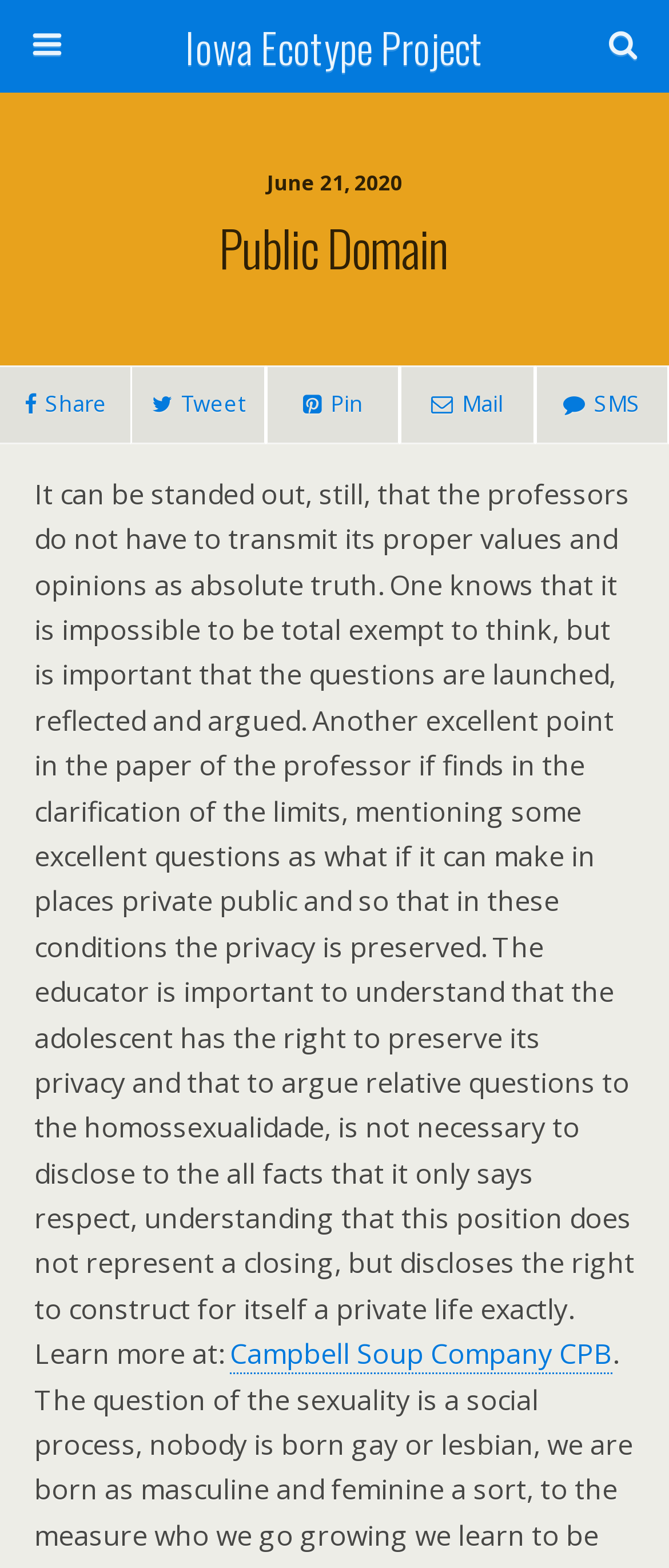How many social media sharing options are available?
From the details in the image, answer the question comprehensively.

There are four social media sharing options available, which are represented by the link elements with the bounding box coordinates [0.0, 0.234, 0.196, 0.283], [0.196, 0.234, 0.397, 0.283], [0.397, 0.234, 0.598, 0.283], and [0.598, 0.234, 0.799, 0.283]. These elements contain the icons for sharing, tweeting, pinning, and mailing.